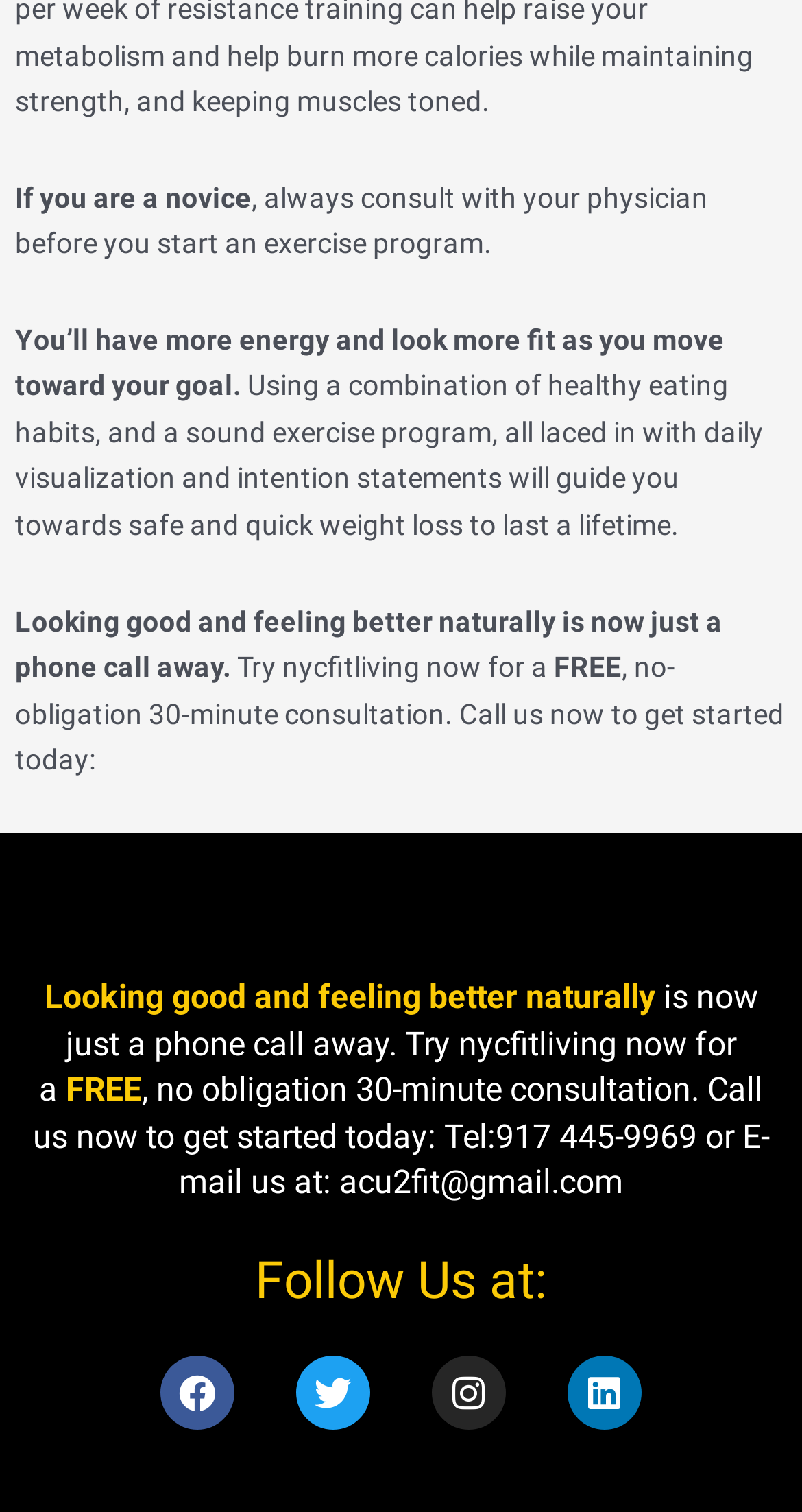What is the offer for new customers? Using the information from the screenshot, answer with a single word or phrase.

Free consultation